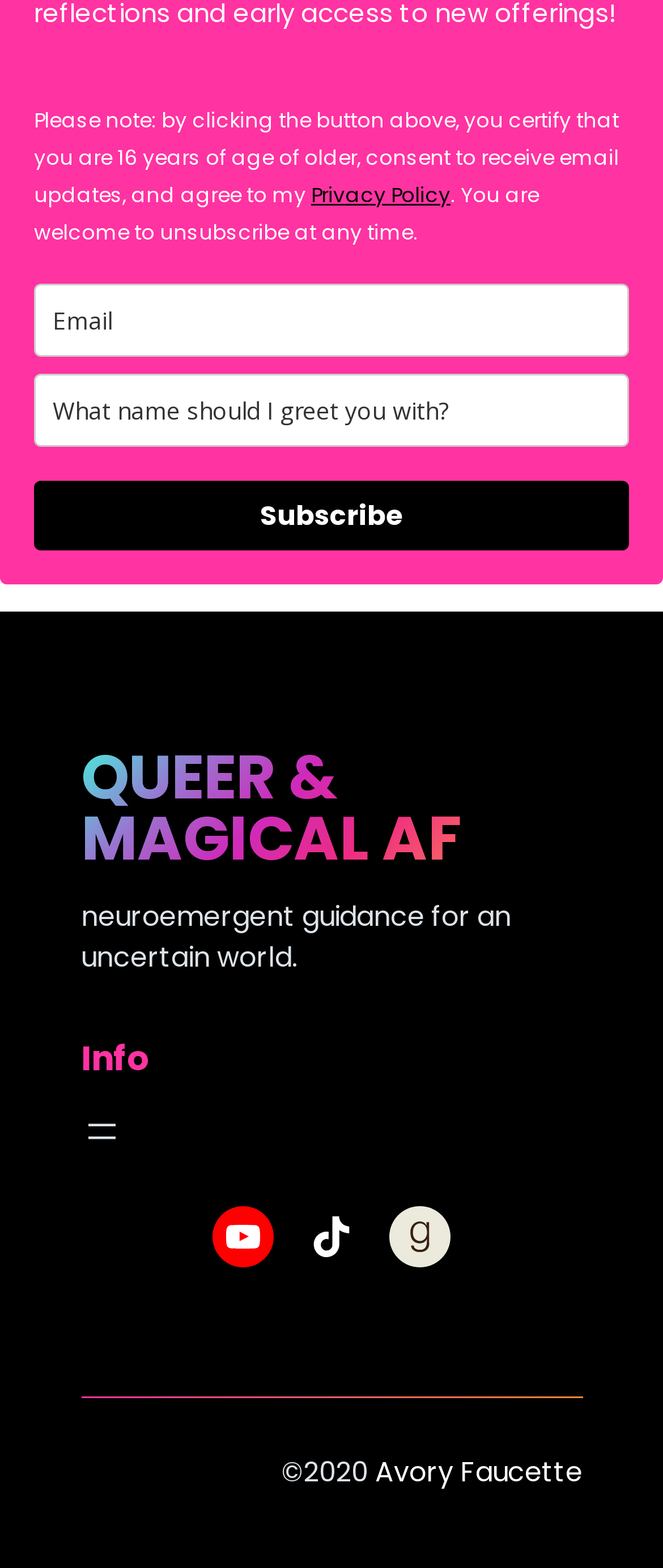What is the minimum age required to subscribe?
Could you answer the question with a detailed and thorough explanation?

The minimum age required to subscribe can be determined by reading the text above the email input field, which states 'Please note: by clicking the button above, you certify that you are 16 years of age or older...'.